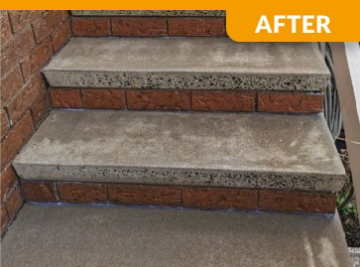Provide a brief response to the question below using one word or phrase:
What does the word 'AFTER' in the caption imply?

Before-and-after transformation